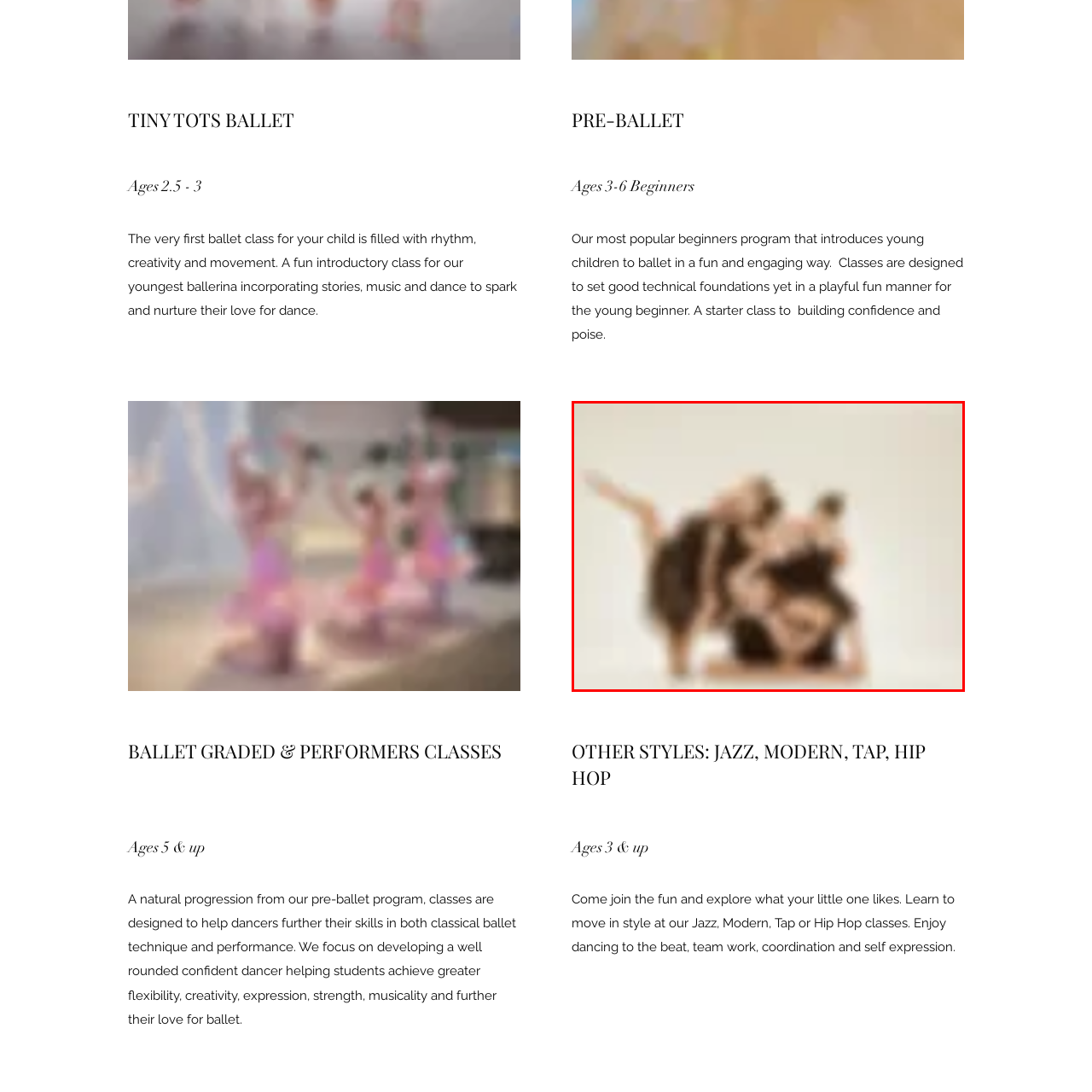Please provide a comprehensive caption for the image highlighted in the red box.

The image features a group of young dancers engaged in a joyful and expressive moment. They showcase a blend of creativity and movement, embodying the spirit of dance that is central to ballet classes. This scene reflects the essence of the "Pre-Ballet" program, which is designed for ages 3 to 6. The program emphasizes introducing children to ballet through playful and engaging activities, fostering a love for dance while building strong foundational skills. The dancers display various poses that likely incorporate elements of storytelling and music, further enhancing their early ballet experience. This snapshot captures the vibrant energy and enthusiasm that young children bring to their first dance classes.